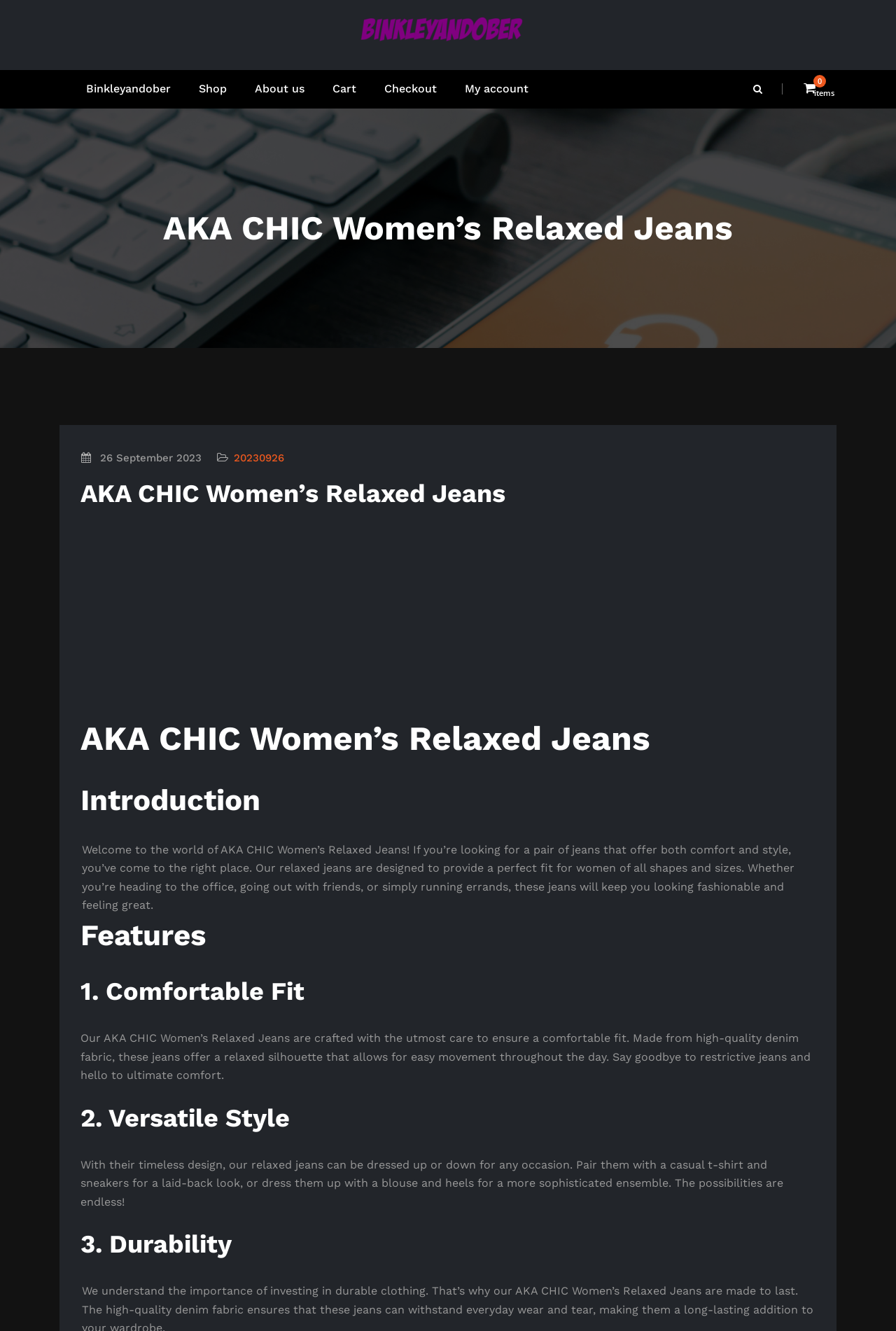Examine the image and give a thorough answer to the following question:
How many features of the relaxed jeans are mentioned?

The features of the relaxed jeans are mentioned in the headings '1. Comfortable Fit', '2. Versatile Style', and '3. Durability', which are located in the middle of the webpage. These headings indicate that there are three features of the relaxed jeans mentioned.